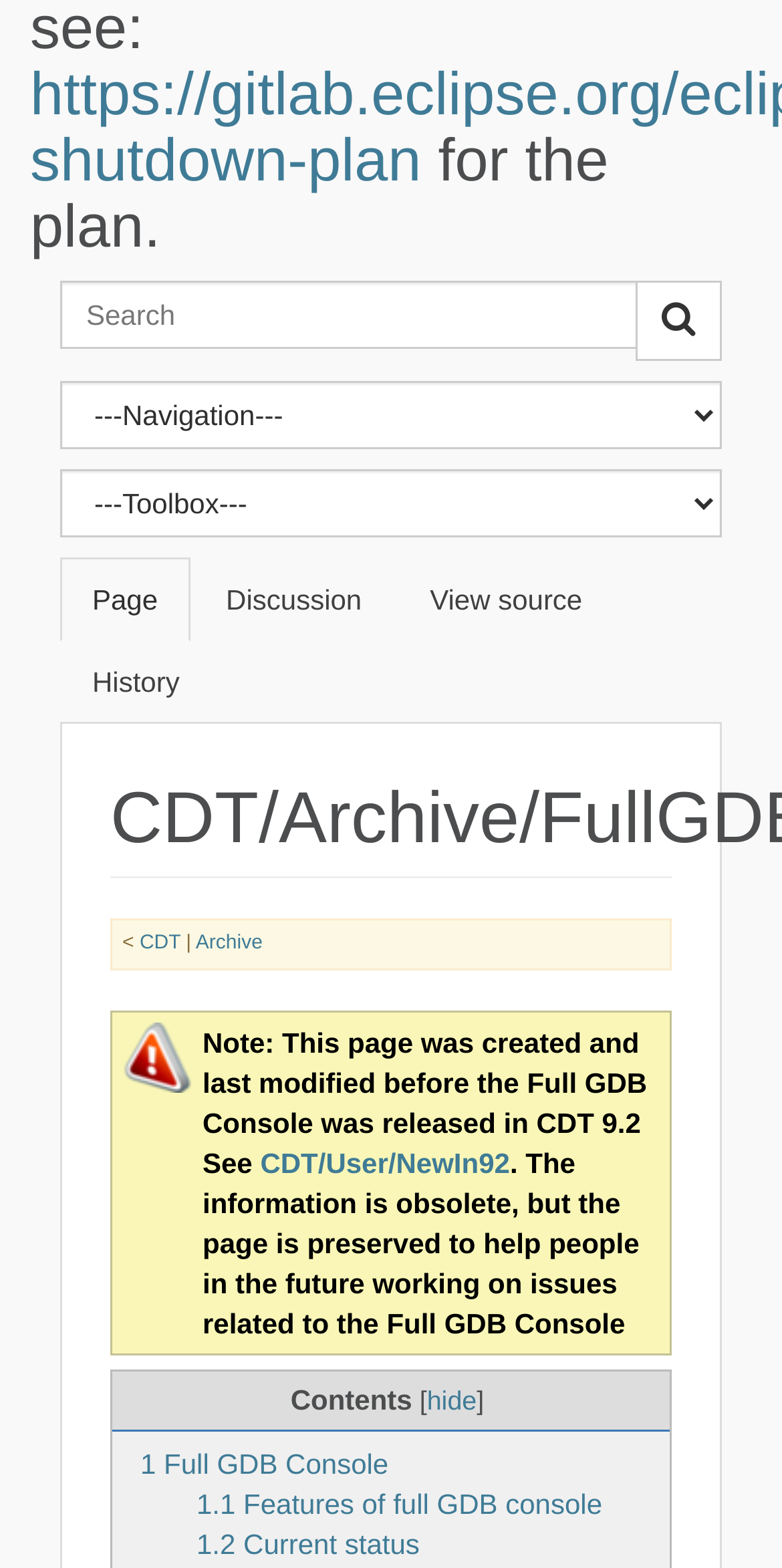Locate the bounding box of the UI element based on this description: "1.2 Current status". Provide four float numbers between 0 and 1 as [left, top, right, bottom].

[0.251, 0.975, 0.537, 0.995]